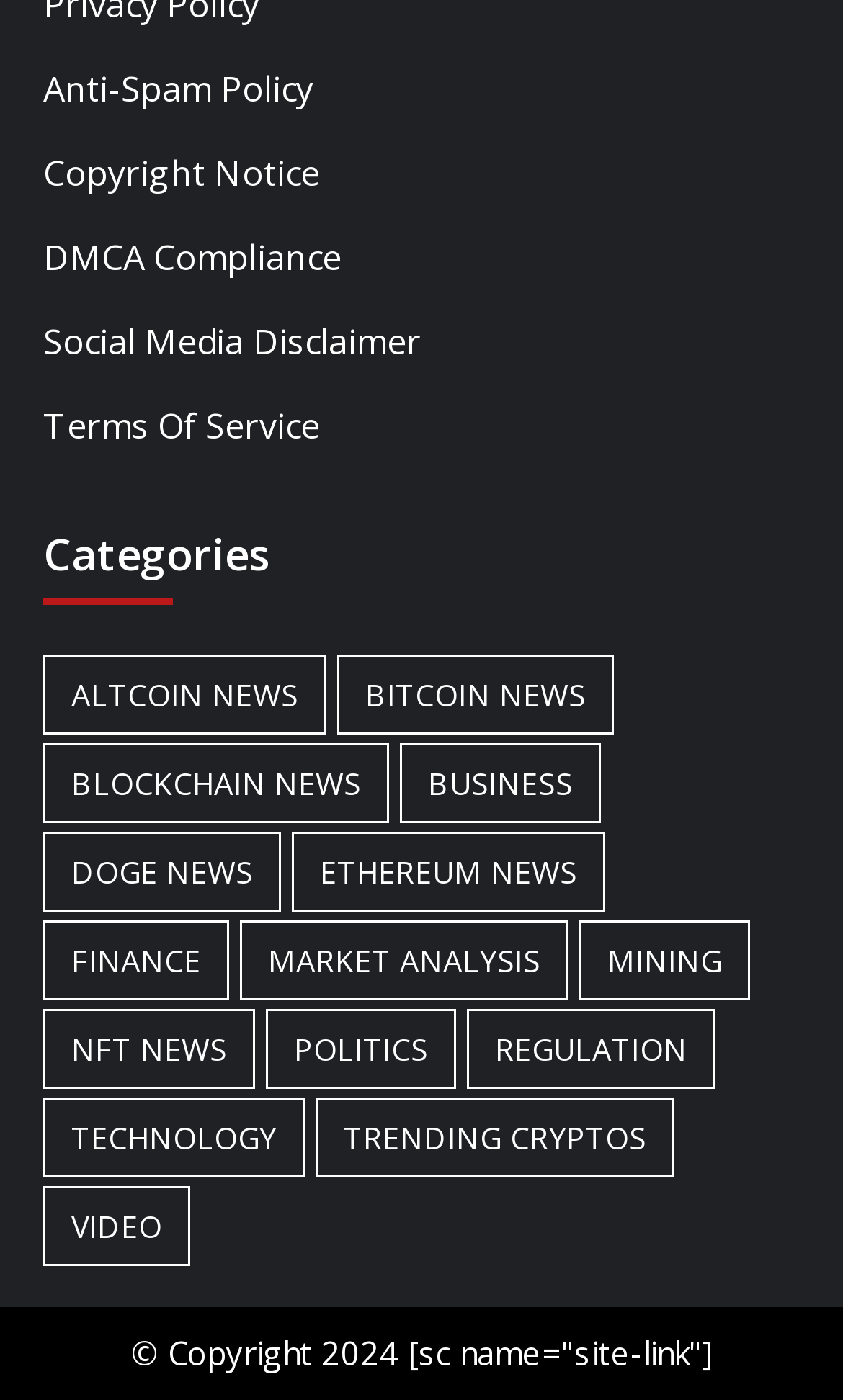Answer the following inquiry with a single word or phrase:
Is there a category related to Bitcoin?

Yes